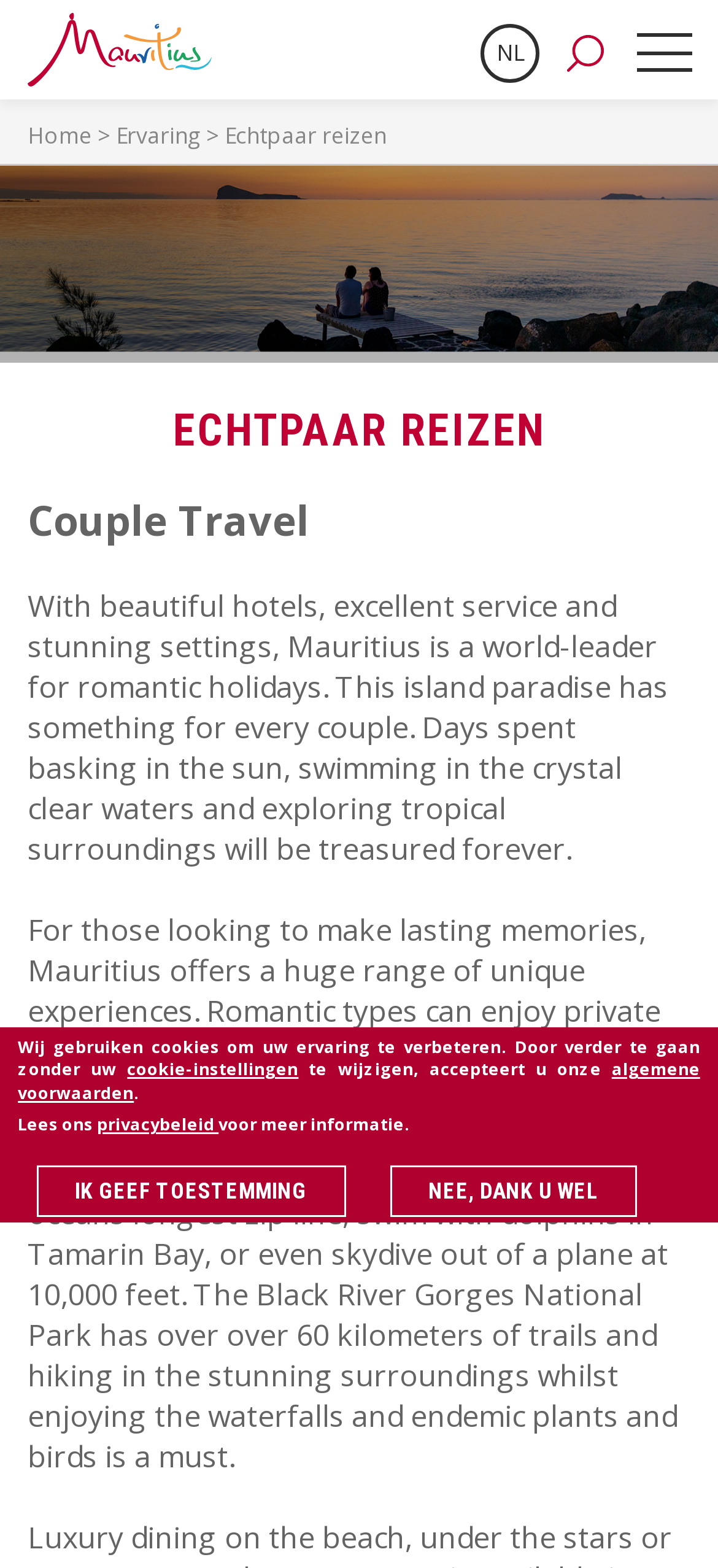What is the main topic of this webpage?
Using the information from the image, give a concise answer in one word or a short phrase.

Couple Travel